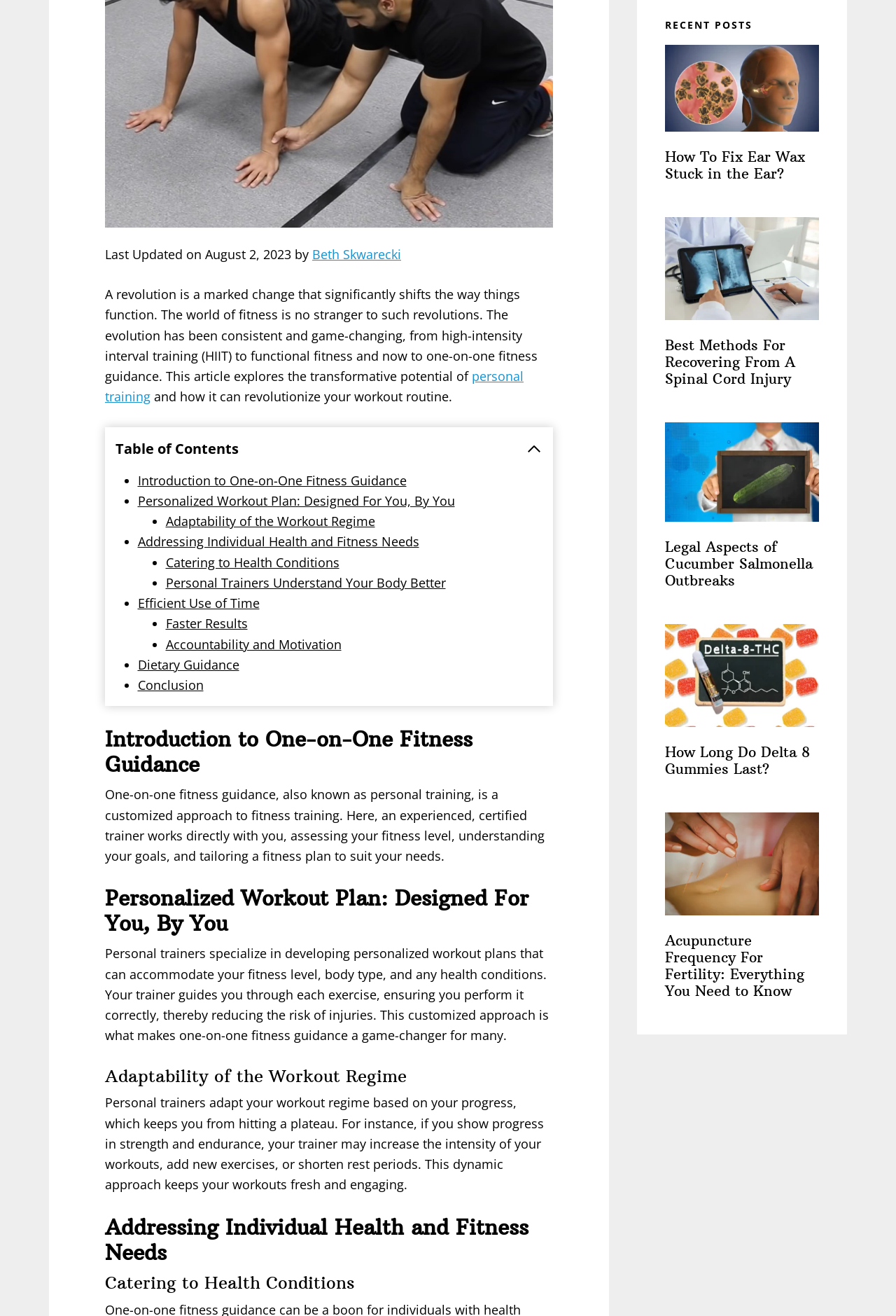Please provide the bounding box coordinates in the format (top-left x, top-left y, bottom-right x, bottom-right y). Remember, all values are floating point numbers between 0 and 1. What is the bounding box coordinate of the region described as: Beth Skwarecki

[0.348, 0.187, 0.448, 0.199]